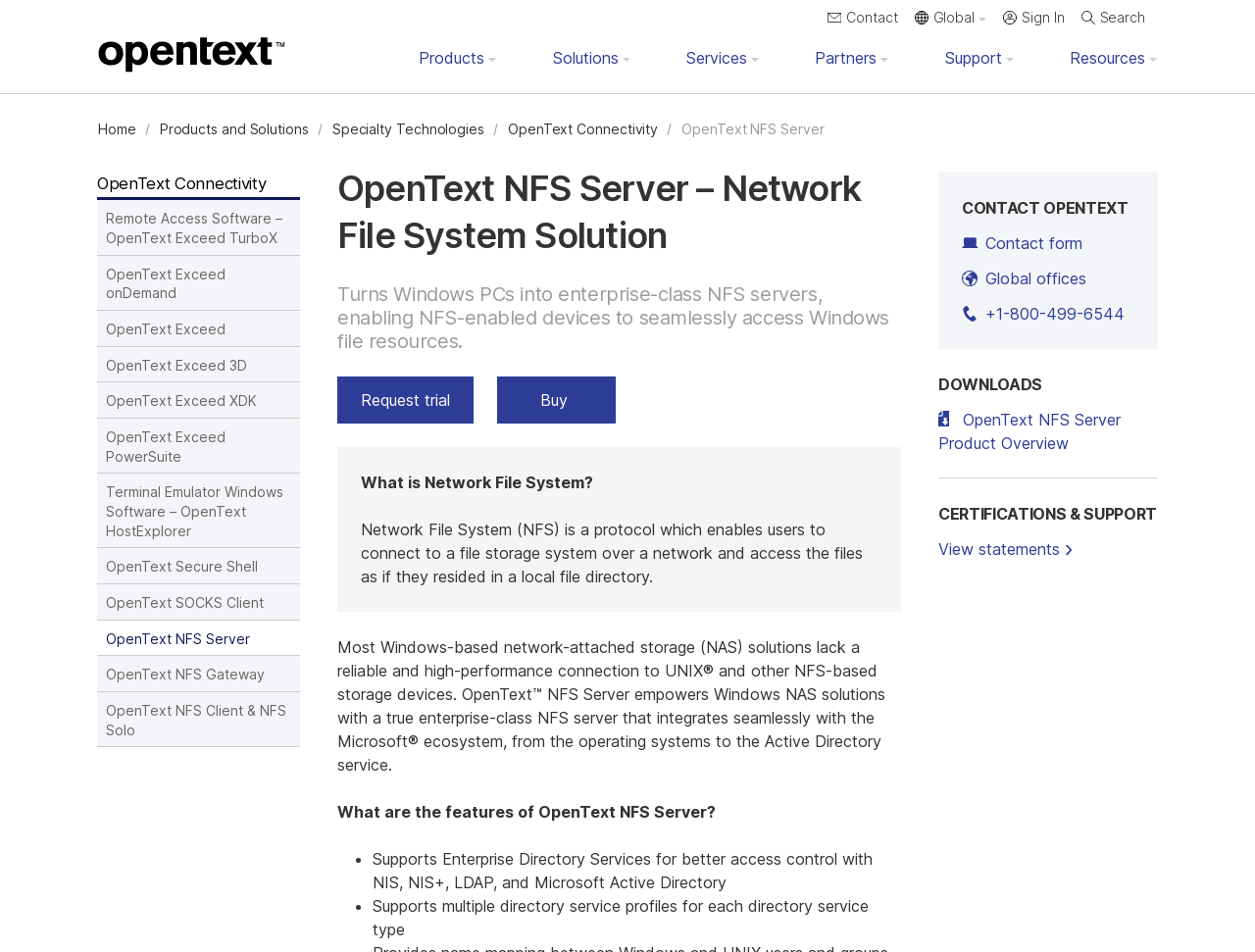Please determine the bounding box coordinates of the element's region to click in order to carry out the following instruction: "Click on Products". The coordinates should be four float numbers between 0 and 1, i.e., [left, top, right, bottom].

[0.324, 0.048, 0.396, 0.098]